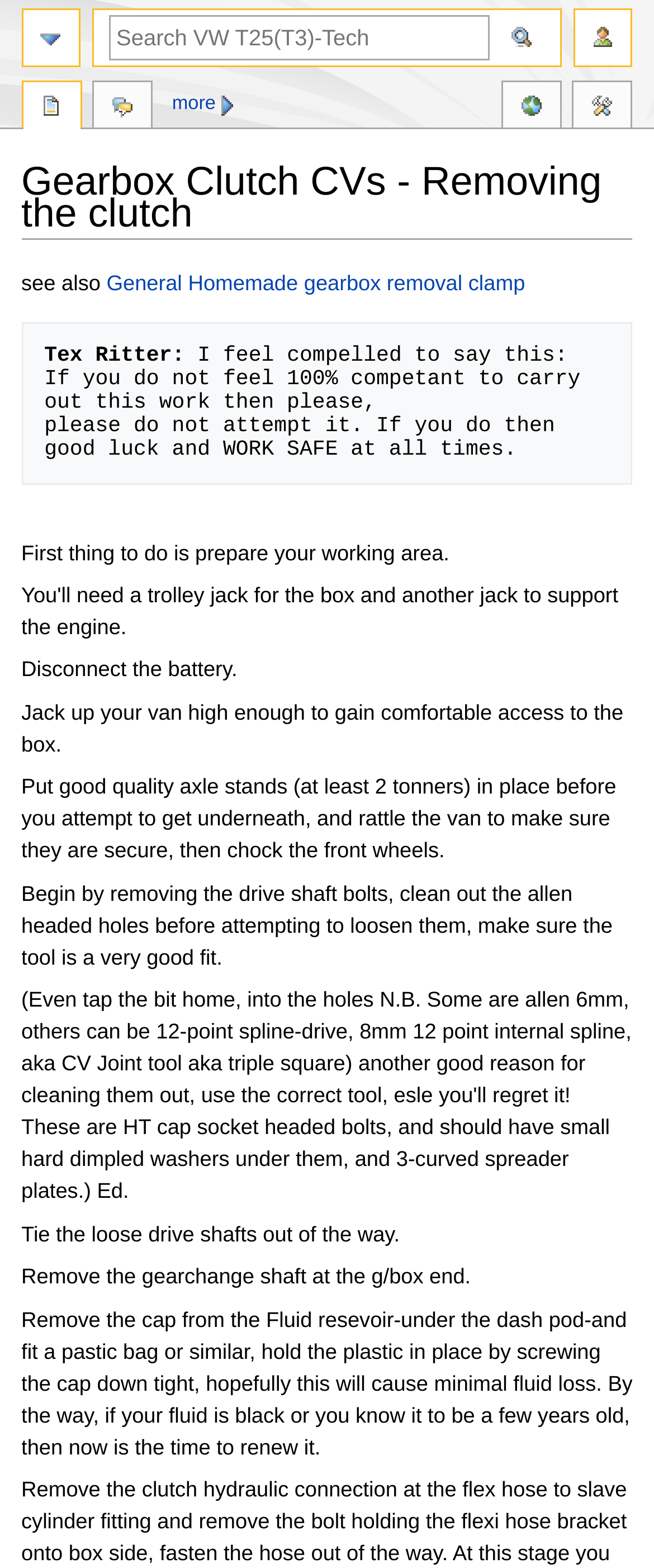What should be checked before attempting to loosen the drive shaft bolts?
From the screenshot, supply a one-word or short-phrase answer.

The allen headed holes